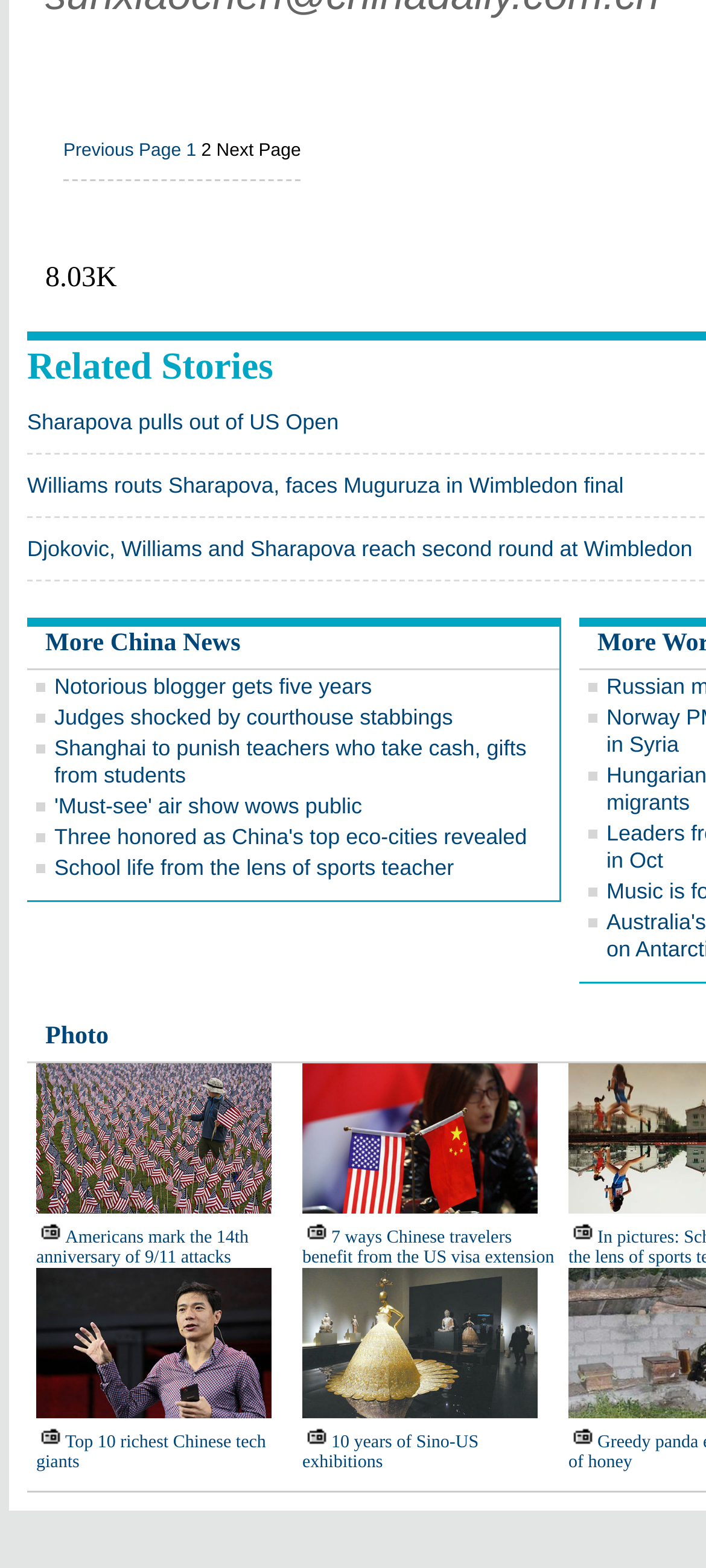What is the category of the news article 'Williams routs Sharapova, faces Muguruza in Wimbledon final'?
We need a detailed and meticulous answer to the question.

Based on the content of the article title, it appears to be related to tennis and Wimbledon, which falls under the category of sports news.